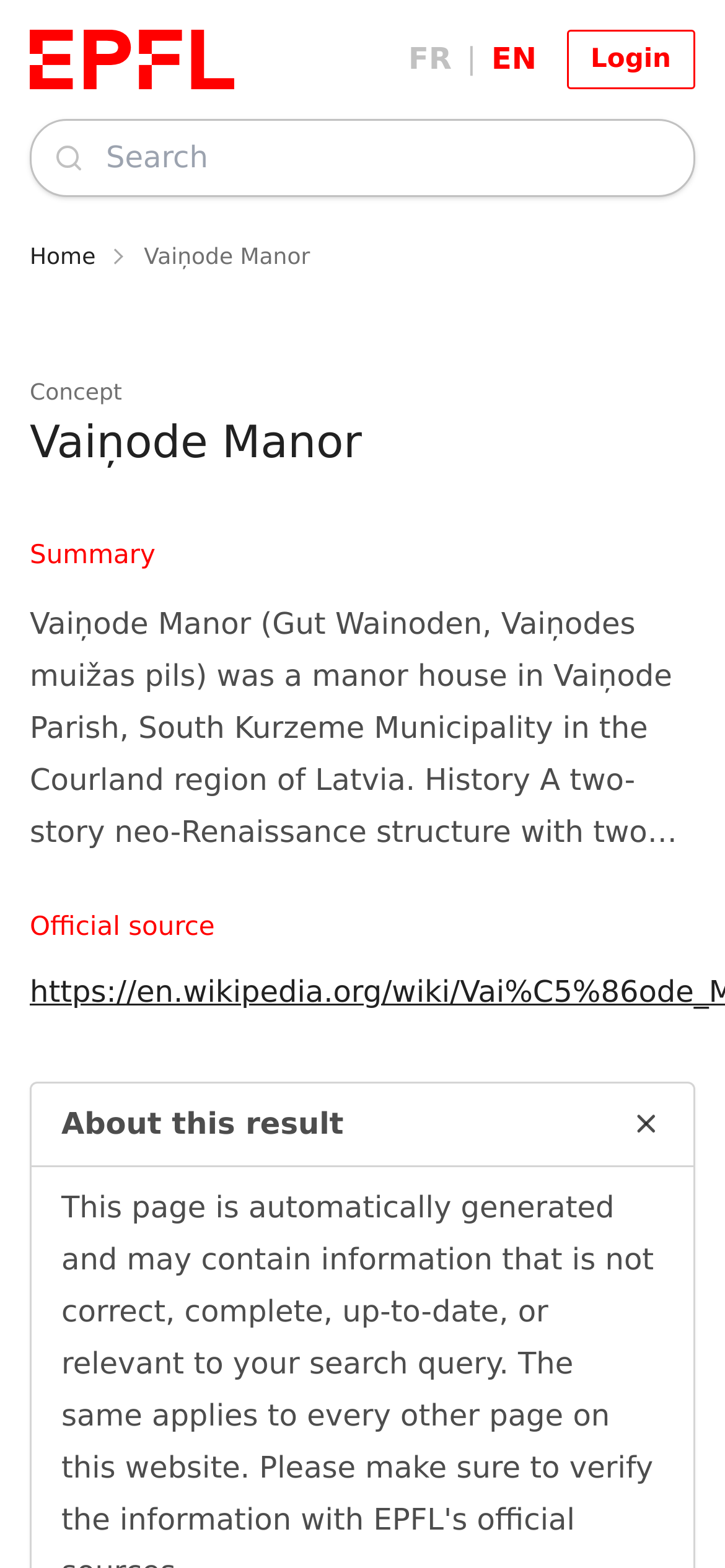Articulate a detailed summary of the webpage's content and design.

The webpage is about Vaiņode Manor, a former manor house in Latvia. At the top left corner, there is an EPFL logo, which is a link. Next to it, there are language options, including FR and EN, separated by a vertical line. On the top right corner, there is a login link. 

Below the language options, there is a search bar with a combobox and a small icon on the left side. To the right of the search bar, there is a navigation breadcrumb with links to Home and Vaiņode Manor. 

The main content of the webpage starts with a heading that reads "Vaiņode Manor". Below the heading, there are several sections, including Concept, Summary, and Official source. The Summary section provides a brief description of Vaiņode Manor, stating that it was a manor house in Vaiņode Parish, South Kurzeme Municipality in the Courland region of Latvia. 

Under the Official source section, there is a disclosure triangle that expands to reveal more information. Within this expanded section, there is a small icon on the top right corner.